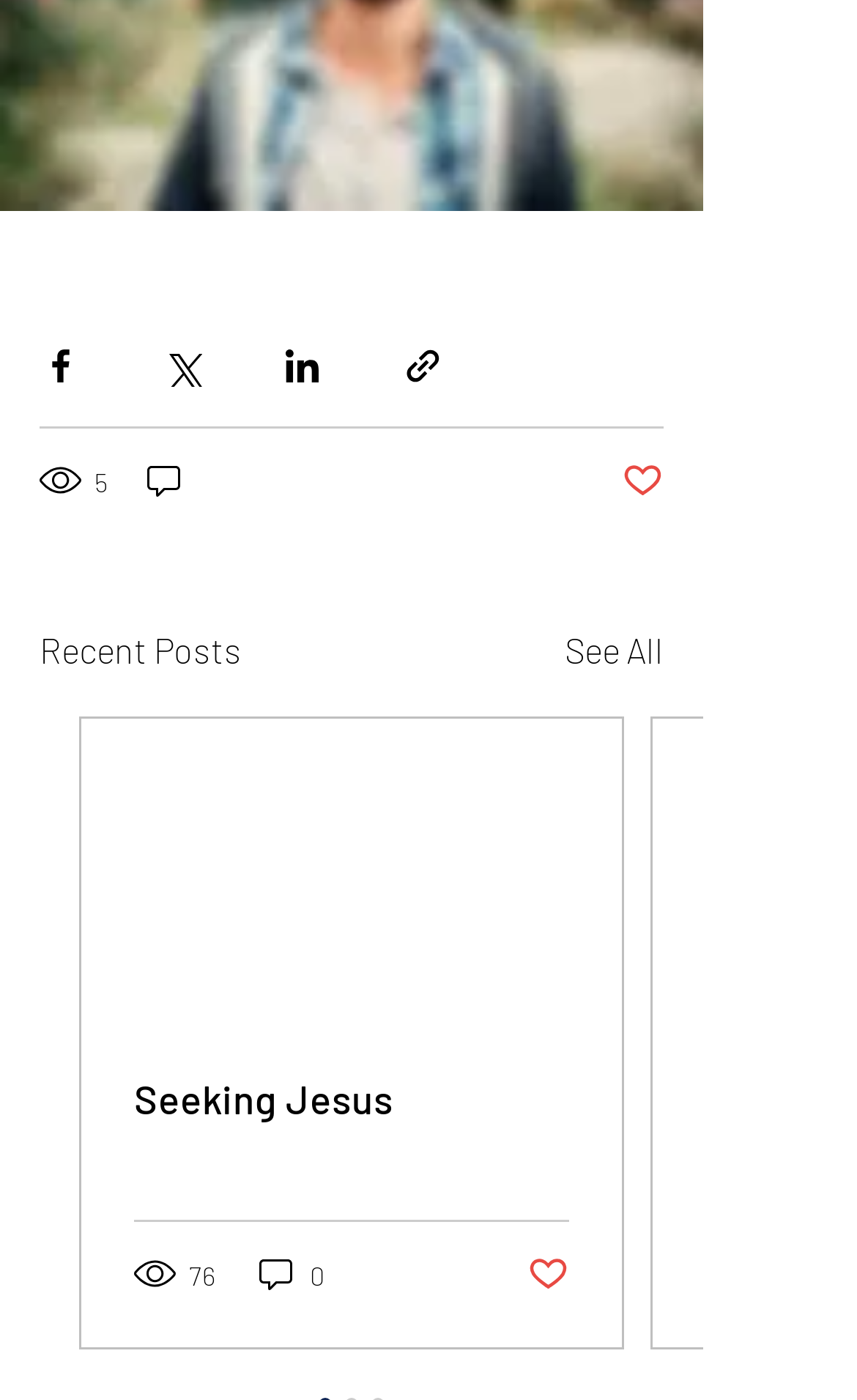Identify the bounding box coordinates of the section to be clicked to complete the task described by the following instruction: "See all recent posts". The coordinates should be four float numbers between 0 and 1, formatted as [left, top, right, bottom].

[0.659, 0.445, 0.774, 0.483]